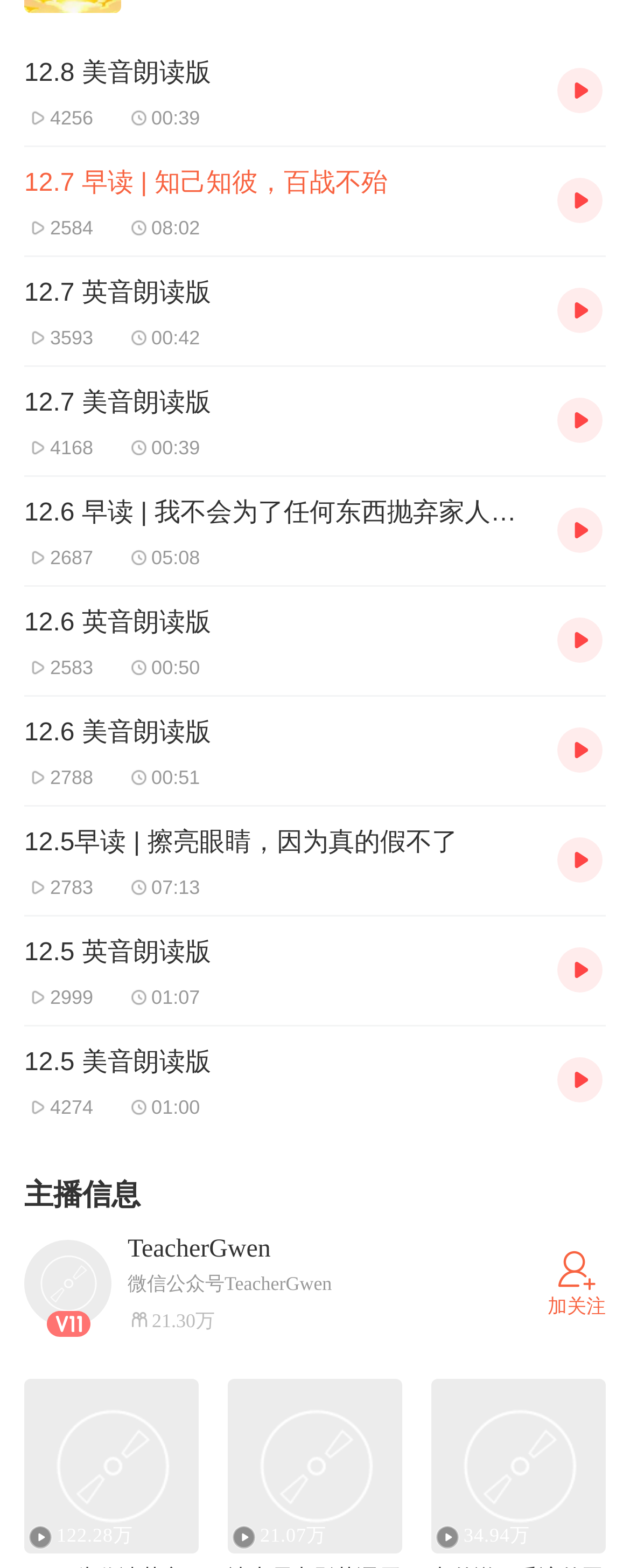Please find the bounding box coordinates of the clickable region needed to complete the following instruction: "Check the '主播信息' section". The bounding box coordinates must consist of four float numbers between 0 and 1, i.e., [left, top, right, bottom].

[0.038, 0.752, 0.223, 0.772]